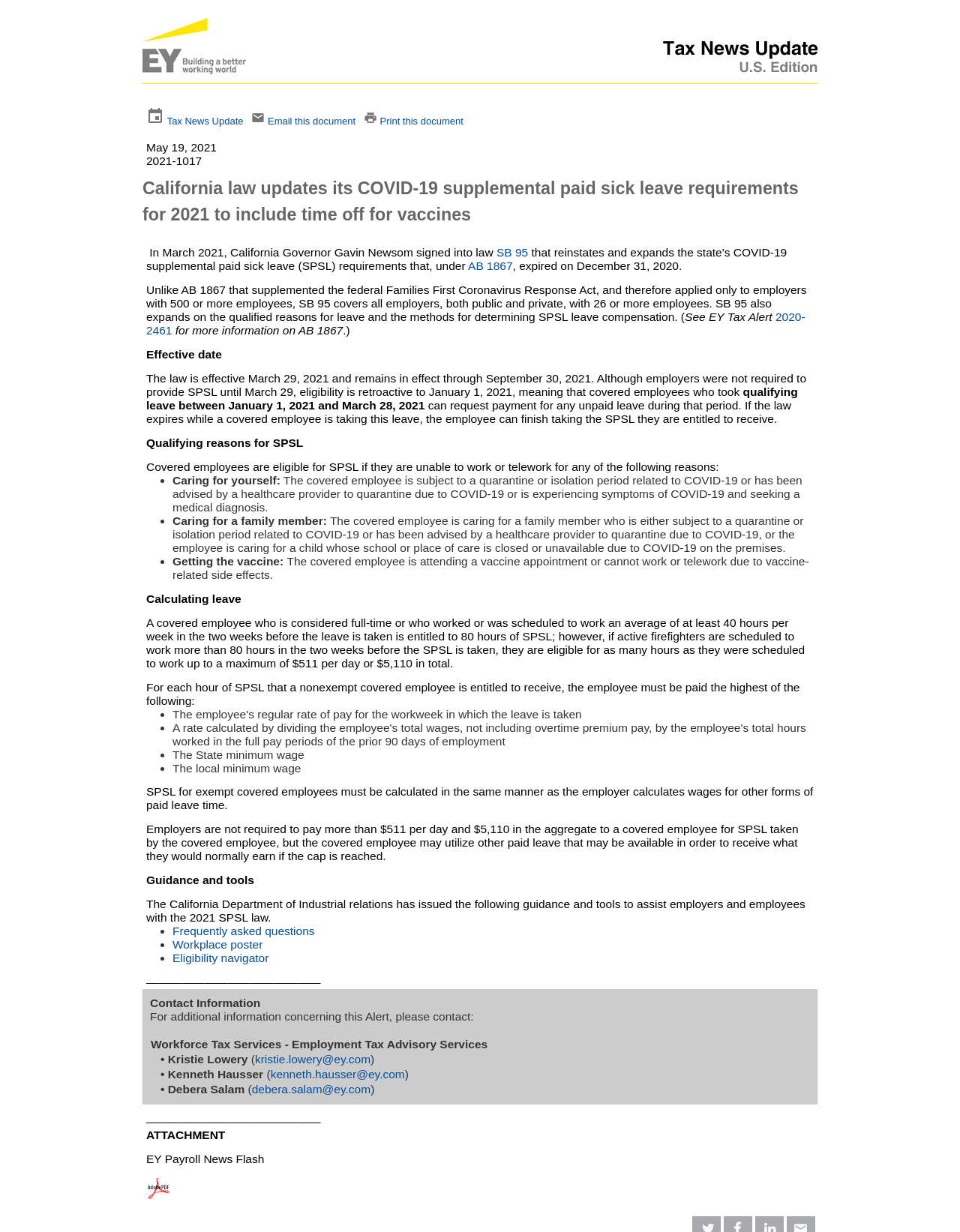Indicate the bounding box coordinates of the element that needs to be clicked to satisfy the following instruction: "Print this document". The coordinates should be four float numbers between 0 and 1, i.e., [left, top, right, bottom].

[0.396, 0.094, 0.483, 0.103]